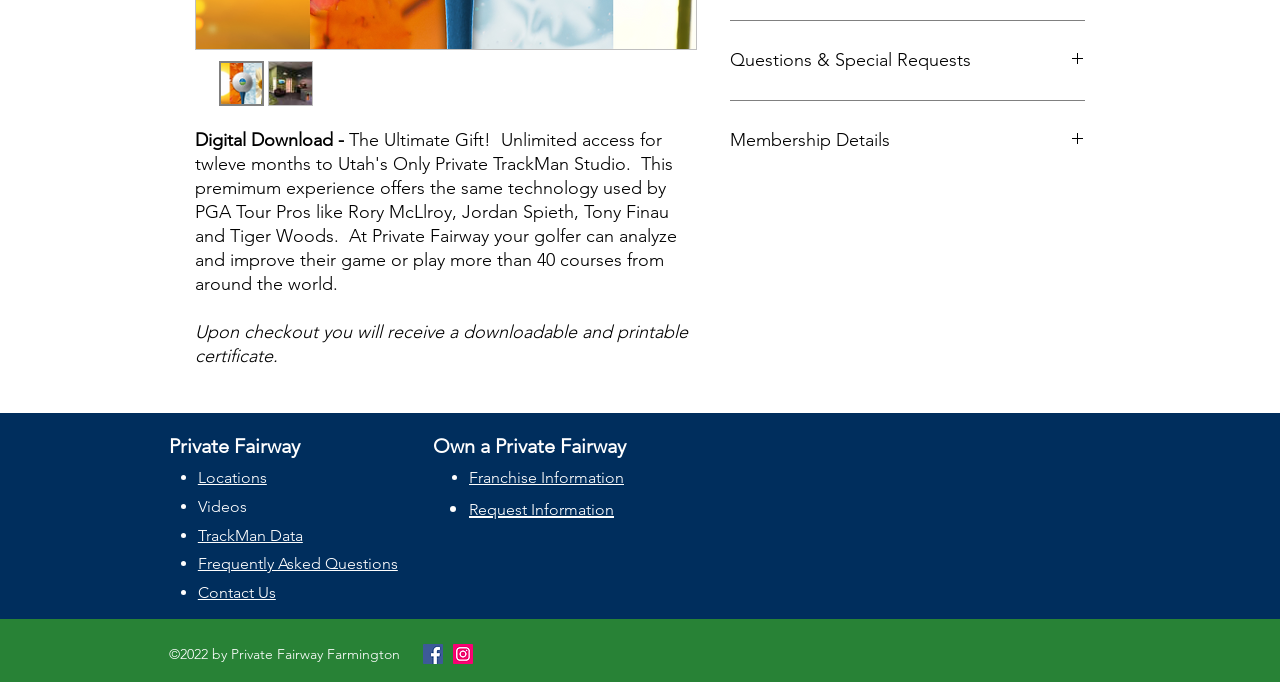From the screenshot, find the bounding box of the UI element matching this description: "Locations". Supply the bounding box coordinates in the form [left, top, right, bottom], each a float between 0 and 1.

[0.155, 0.681, 0.208, 0.716]